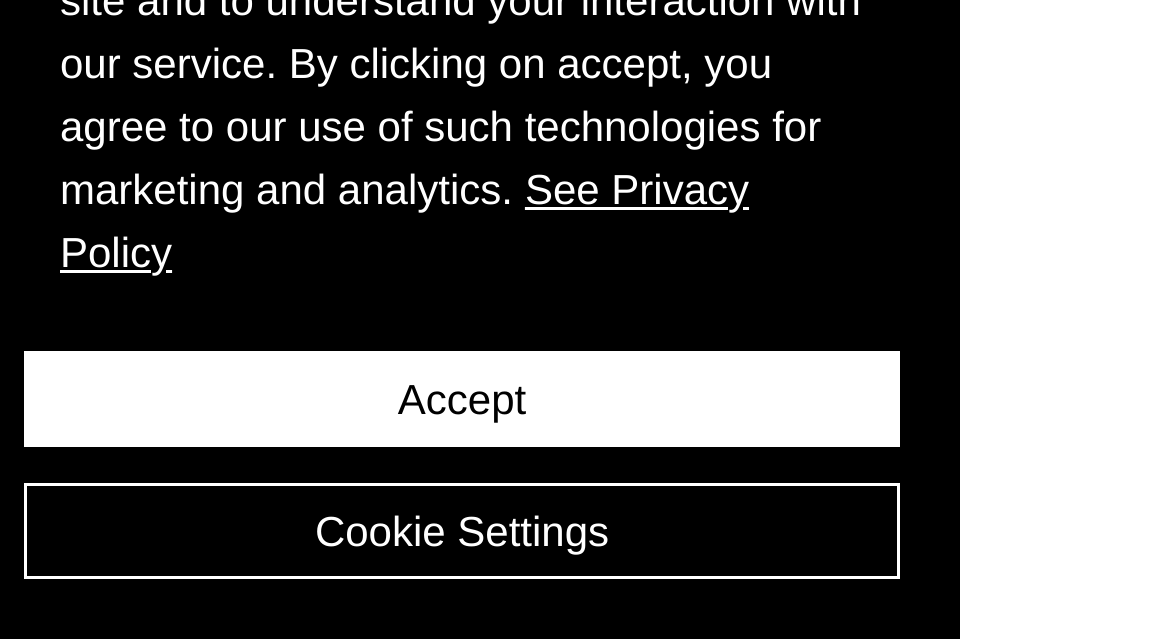Please provide the bounding box coordinates in the format (top-left x, top-left y, bottom-right x, bottom-right y). Remember, all values are floating point numbers between 0 and 1. What is the bounding box coordinate of the region described as: Cookie Settings

[0.021, 0.756, 0.769, 0.906]